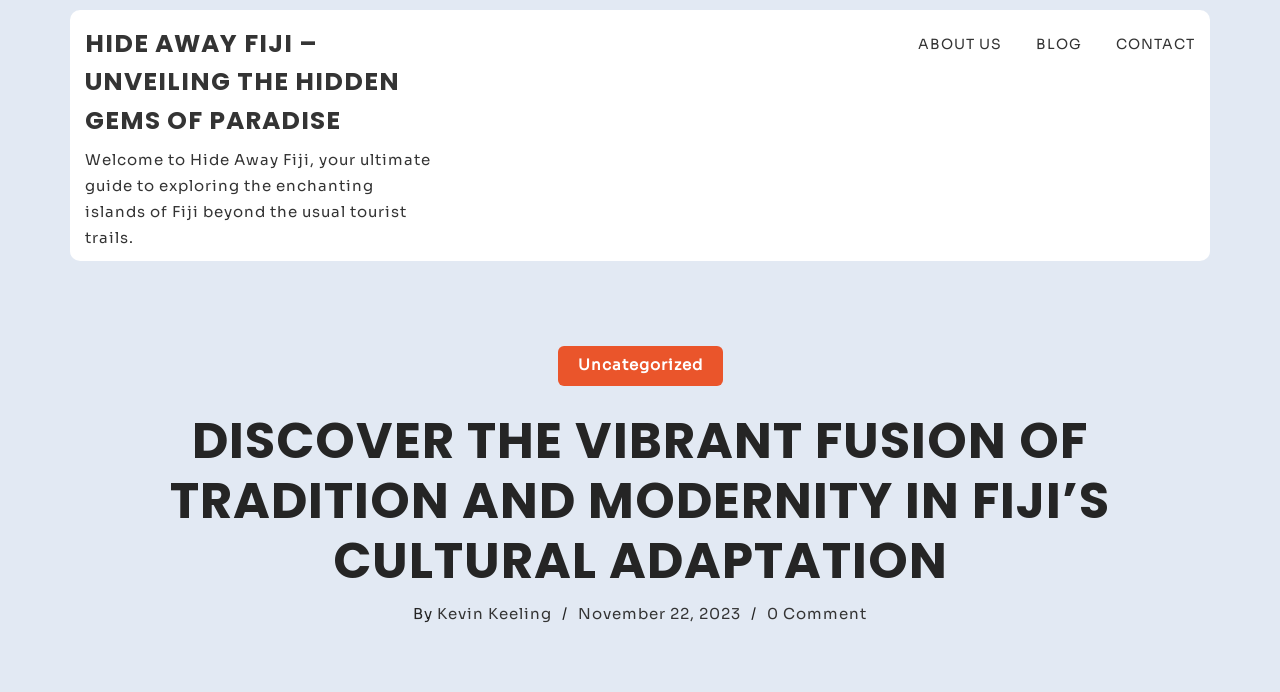Use the information in the screenshot to answer the question comprehensively: What is the name of the website?

The name of the website can be found in the heading element at the top of the page, which reads 'HIDE AWAY FIJI – UNVEILING THE HIDDEN GEMS OF PARADISE'.